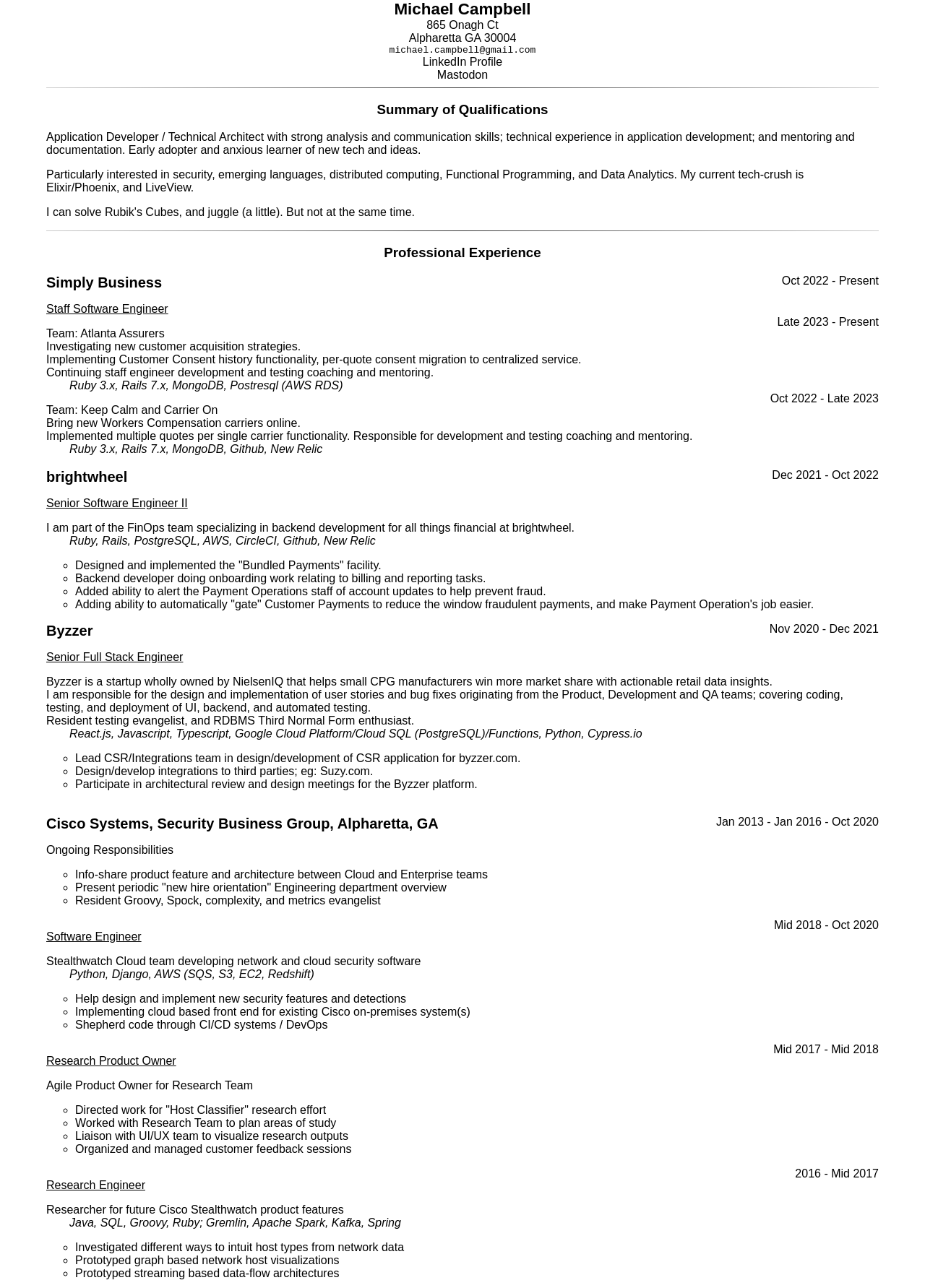Please study the image and answer the question comprehensively:
What programming languages does Michael Campbell have experience with?

I found the programming languages by looking at the 'Professional Experience' section, where the job descriptions mention the technologies used. Michael Campbell has experience with Ruby, Rails, Python, and other languages.